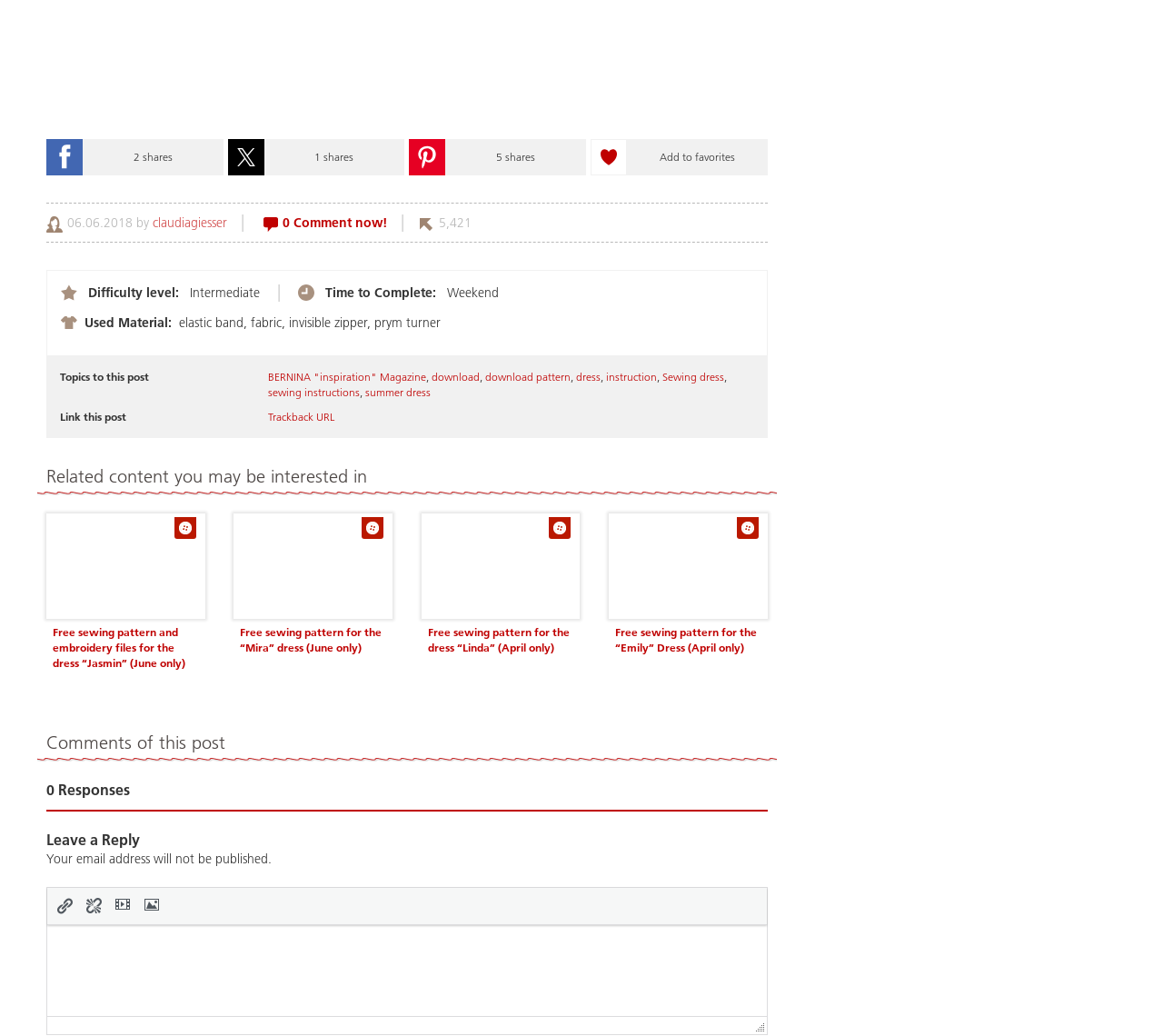Can users leave a comment on the post?
Please give a well-detailed answer to the question.

I found that users can leave a comment on the post by looking at the section that says 'Leave a Reply' and then seeing the text area and buttons to submit a comment, indicating that users can leave a comment on the post.